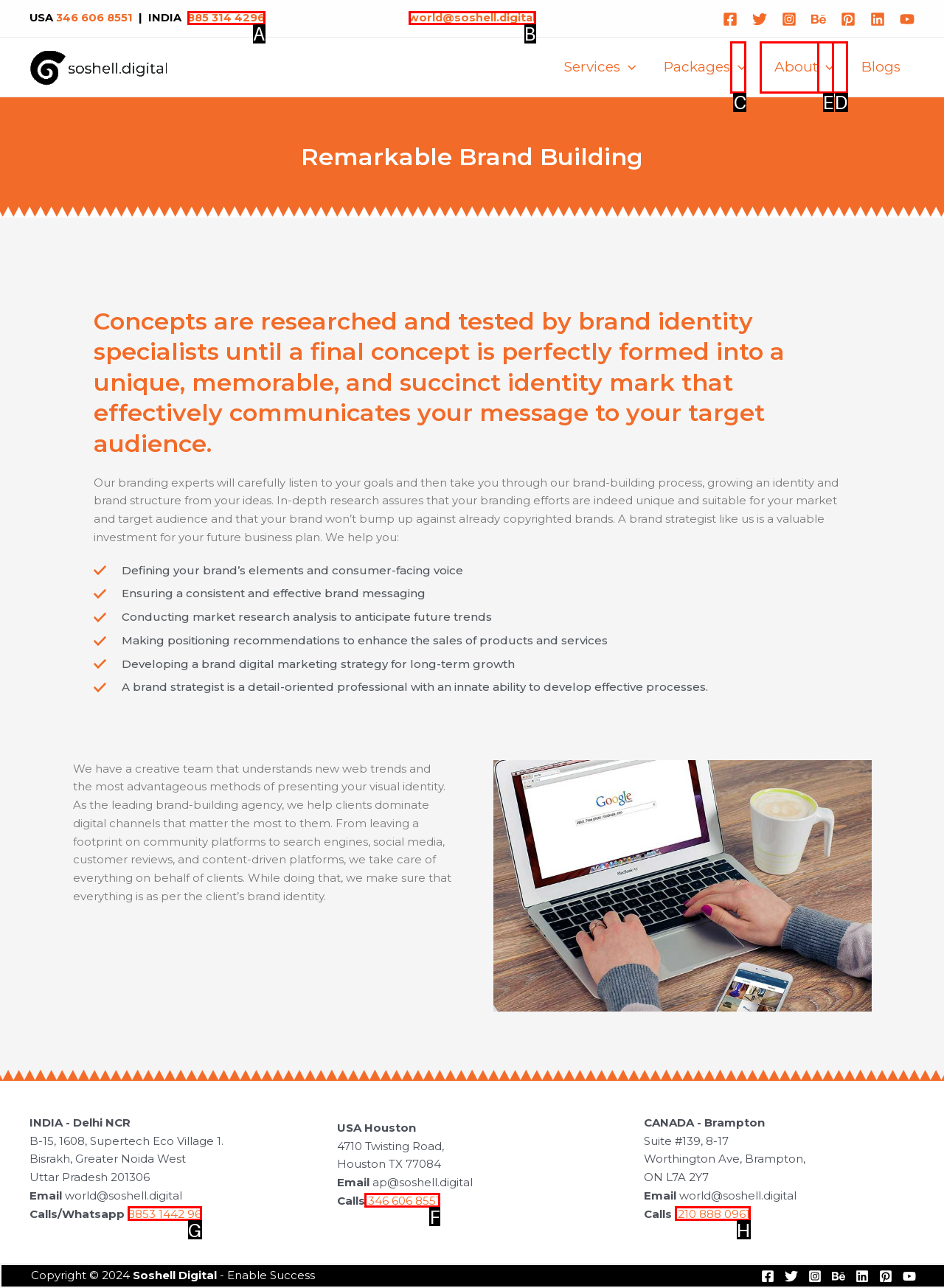Find the HTML element that matches the description: parent_node: Packages aria-label="Menu Toggle"
Respond with the corresponding letter from the choices provided.

C